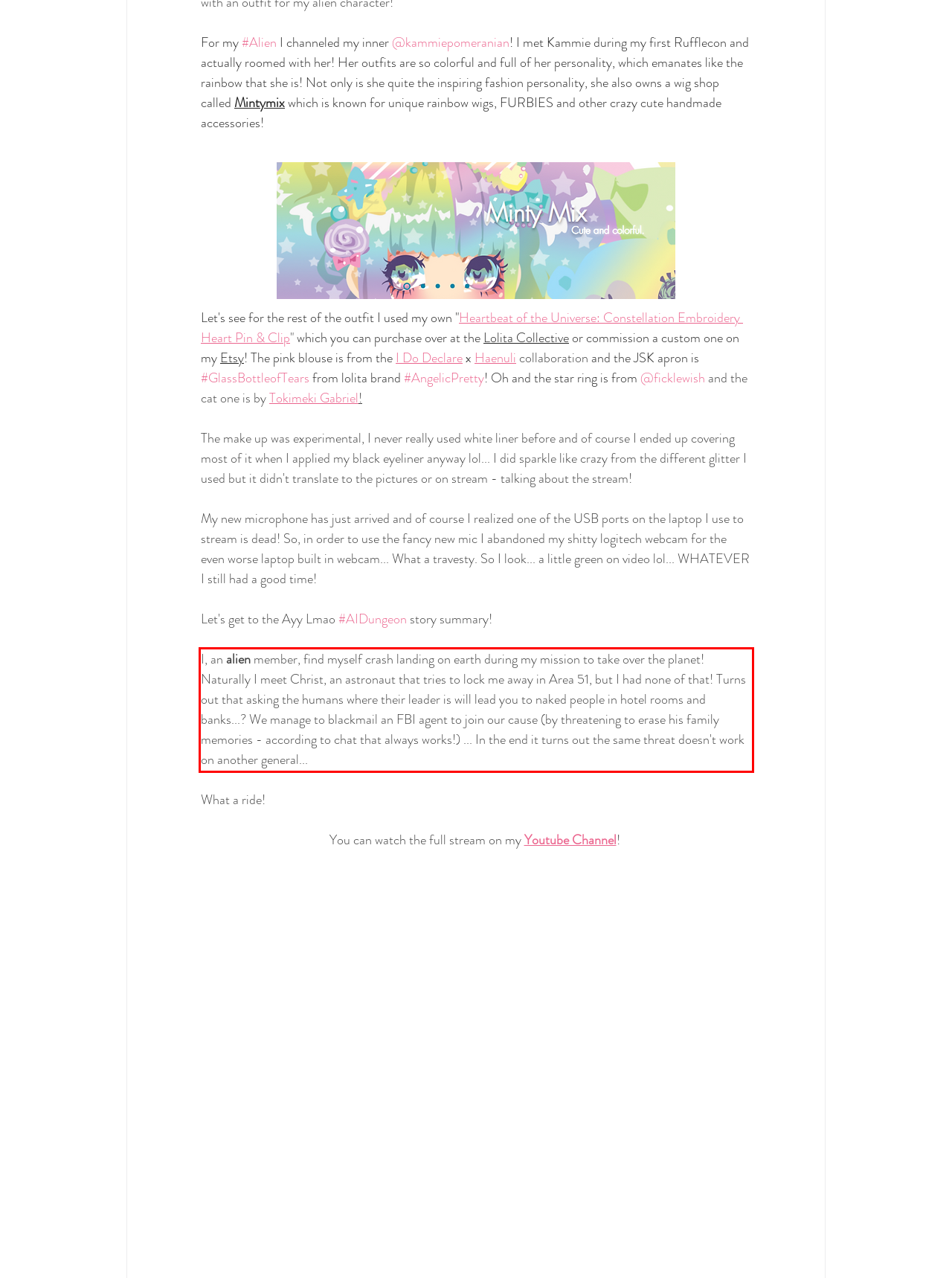Perform OCR on the text inside the red-bordered box in the provided screenshot and output the content.

I, an alien member, find myself crash landing on earth during my mission to take over the planet! Naturally I meet Christ, an astronaut that tries to lock me away in Area 51, but I had none of that! Turns out that asking the humans where their leader is will lead you to naked people in hotel rooms and banks...? We manage to blackmail an FBI agent to join our cause (by threatening to erase his family memories - according to chat that always works!) ... In the end it turns out the same threat doesn't work on another general...